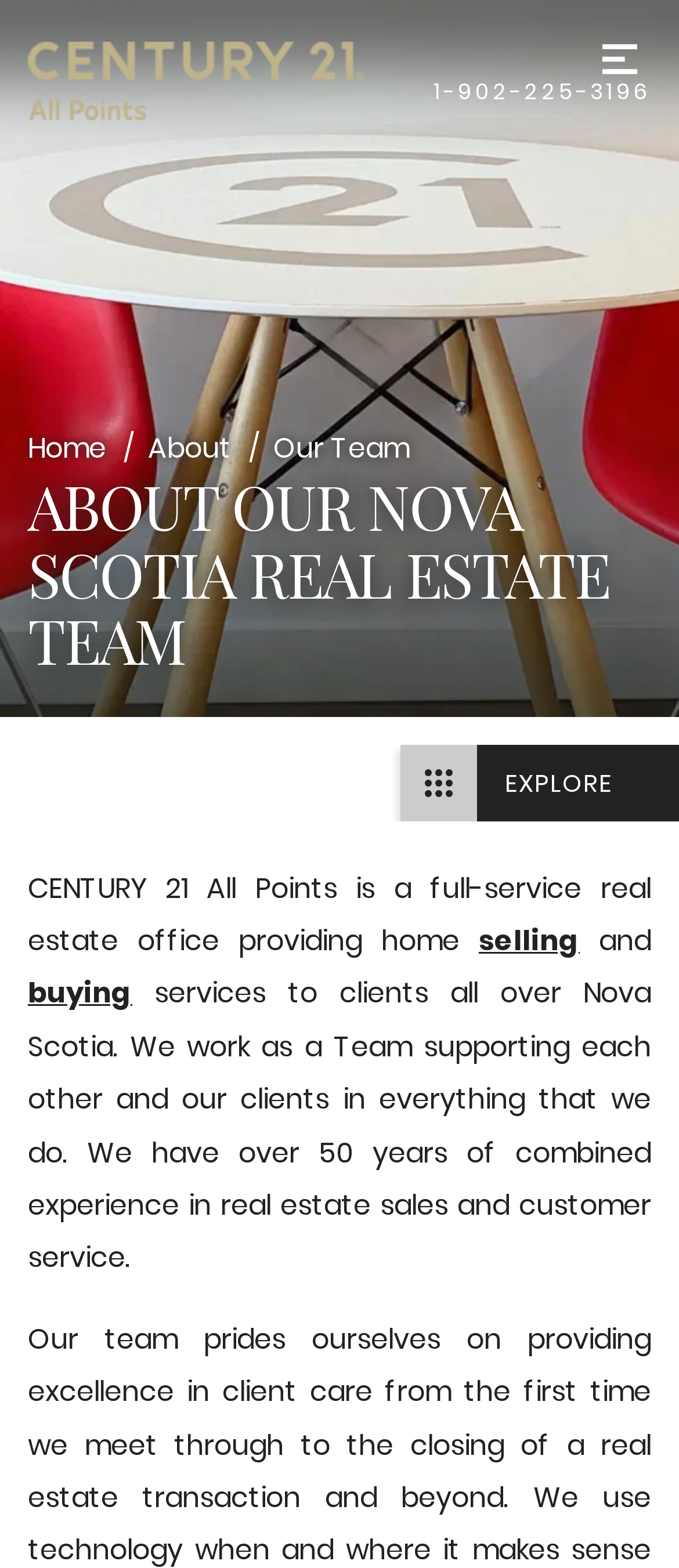Using the element description buying, predict the bounding box coordinates for the UI element. Provide the coordinates in (top-left x, top-left y, bottom-right x, bottom-right y) format with values ranging from 0 to 1.

[0.041, 0.621, 0.195, 0.646]